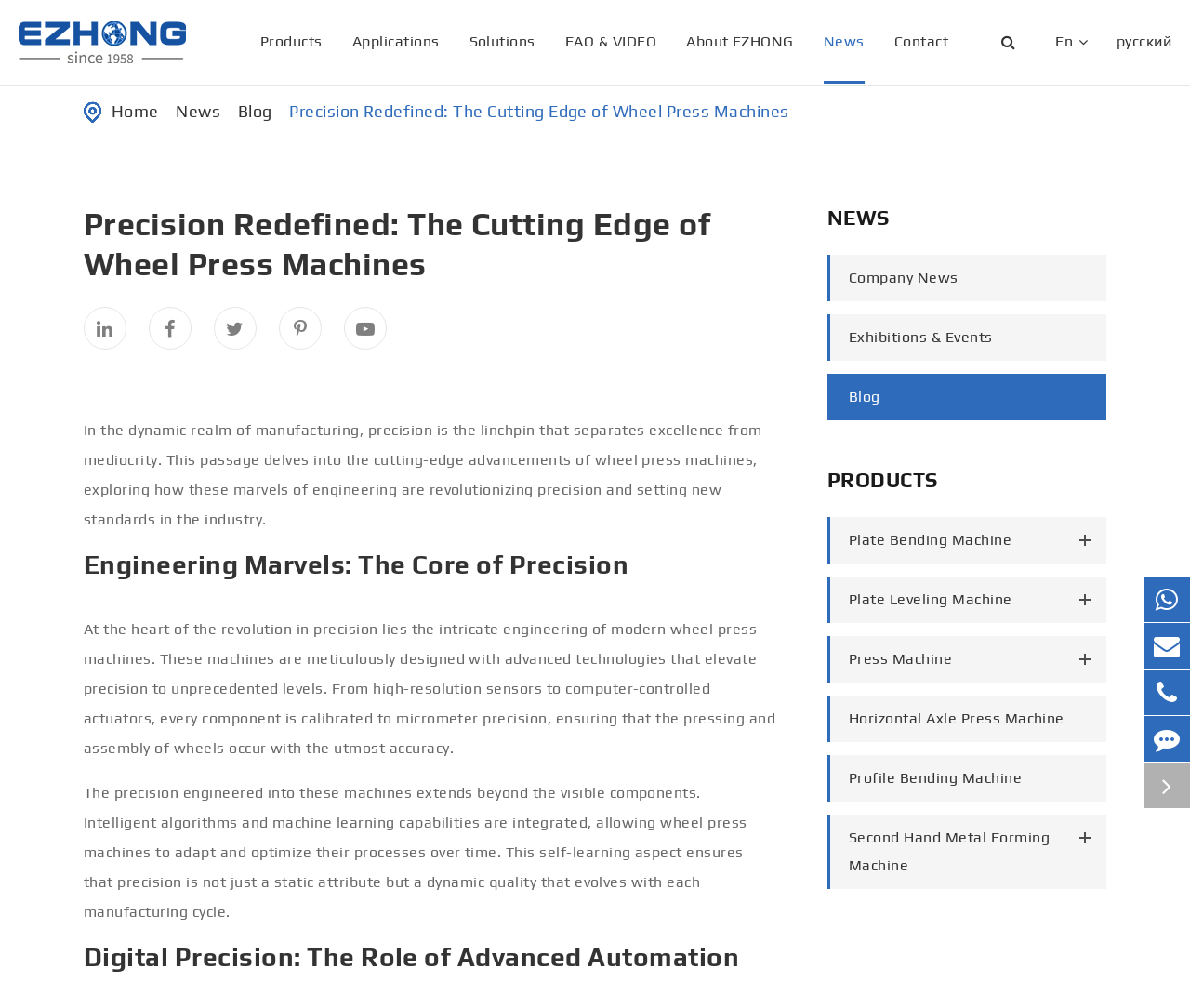Please give a short response to the question using one word or a phrase:
What is the company name of the website?

Hubei Heavy Industry Equipment Co., LTD.